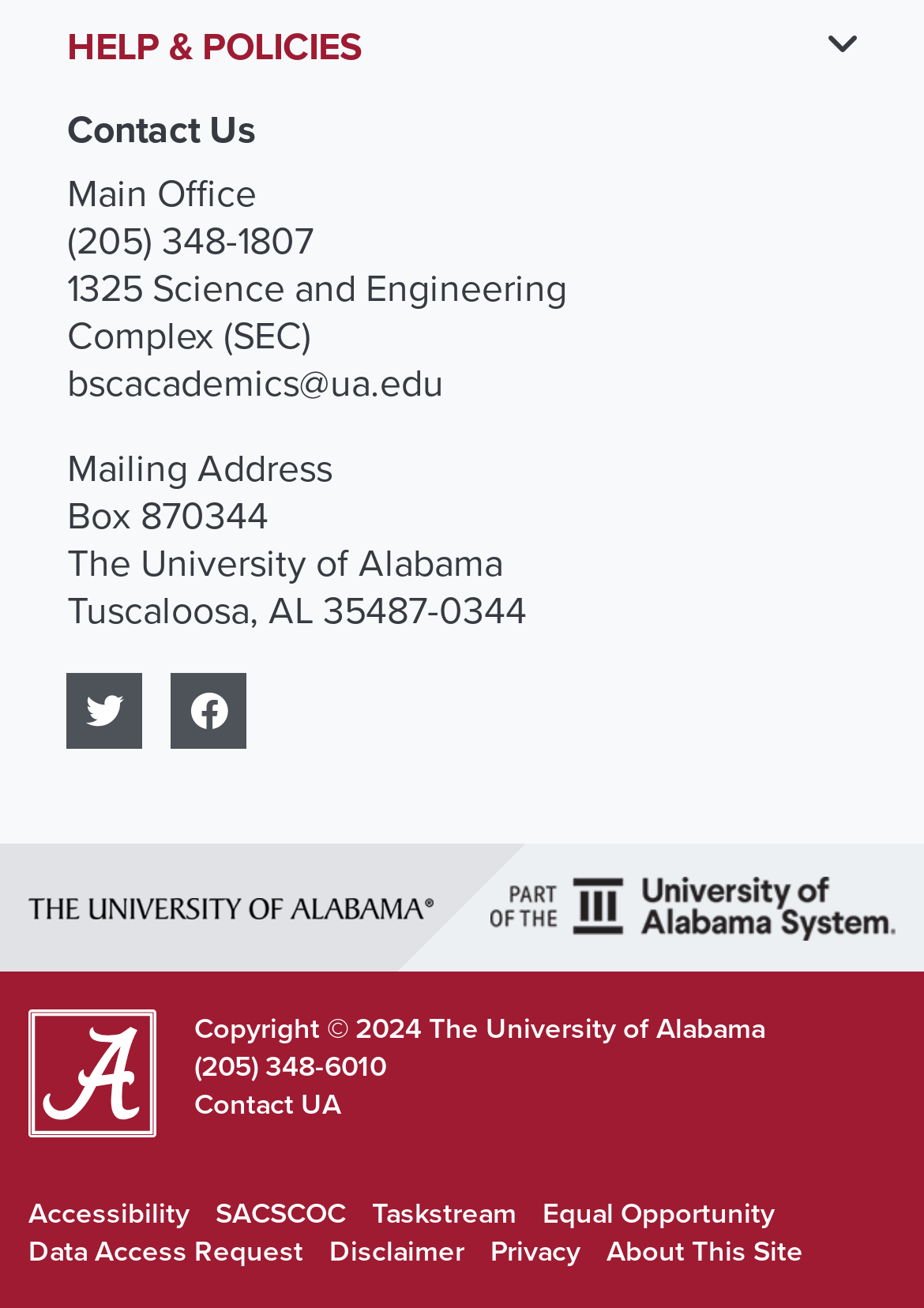Please give a short response to the question using one word or a phrase:
What is the copyright year?

2024